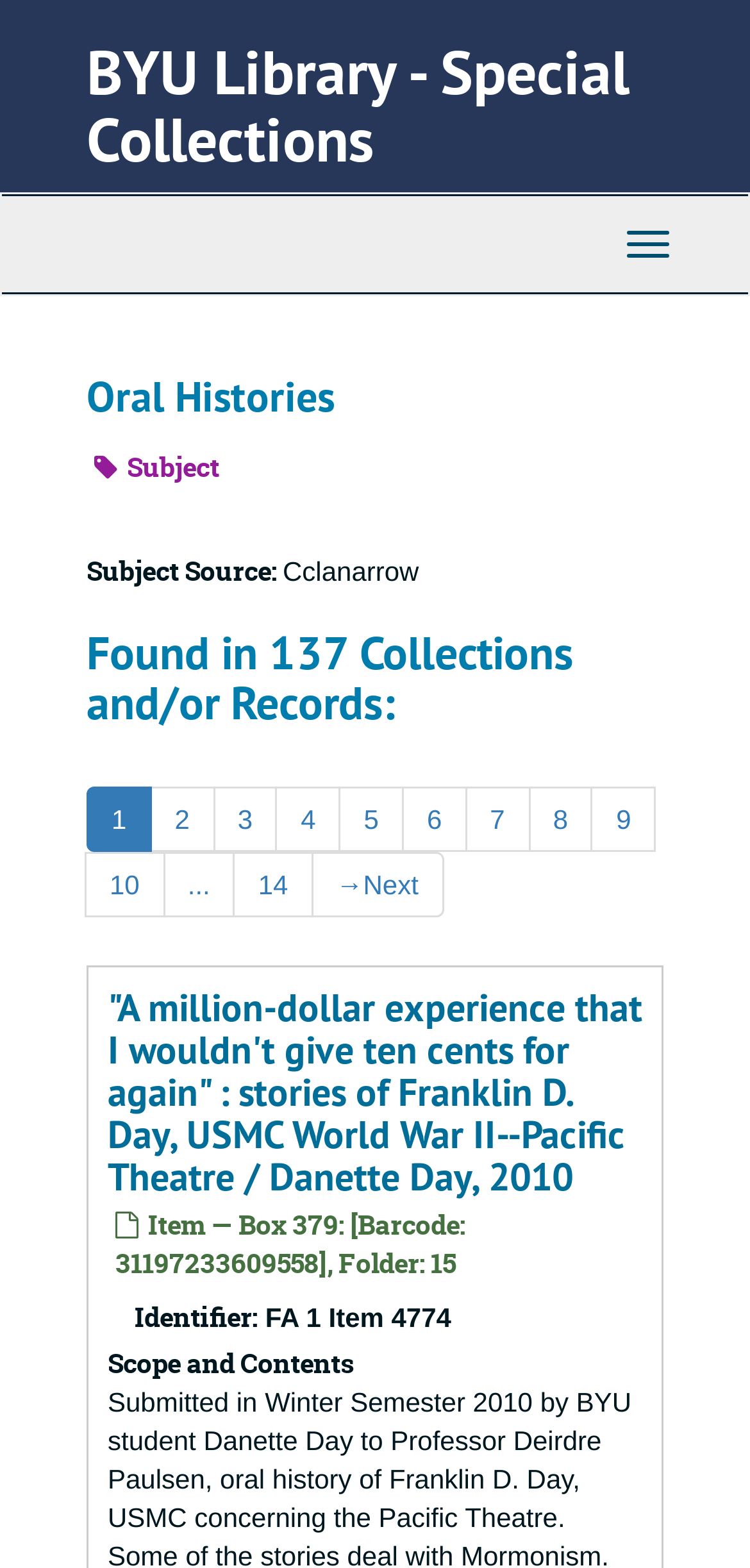Pinpoint the bounding box coordinates of the clickable area needed to execute the instruction: "Click the 'Toggle Navigation' button". The coordinates should be specified as four float numbers between 0 and 1, i.e., [left, top, right, bottom].

[0.808, 0.135, 0.921, 0.177]